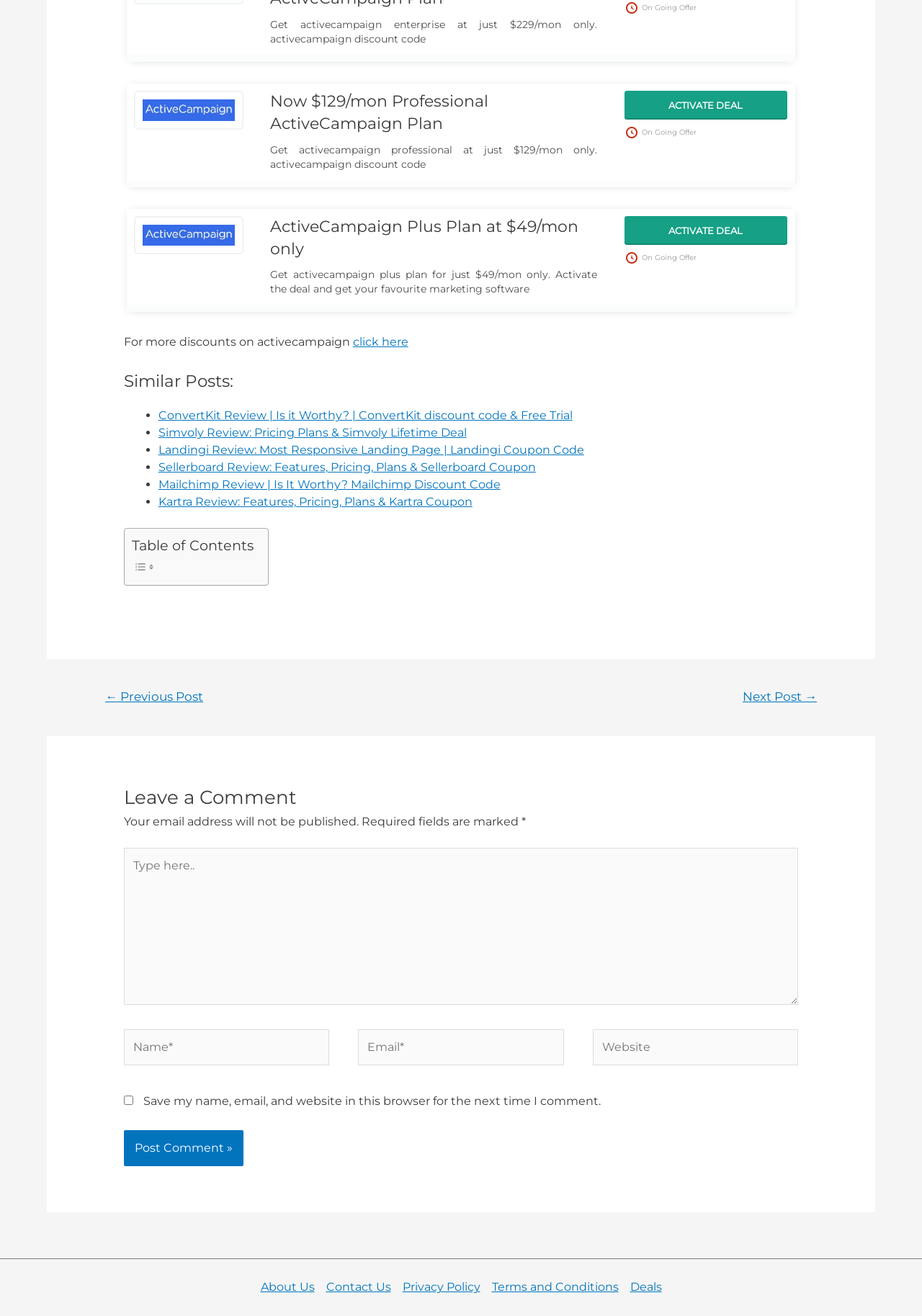How many ActiveCampaign plans are offered?
Based on the visual, give a brief answer using one word or a short phrase.

3